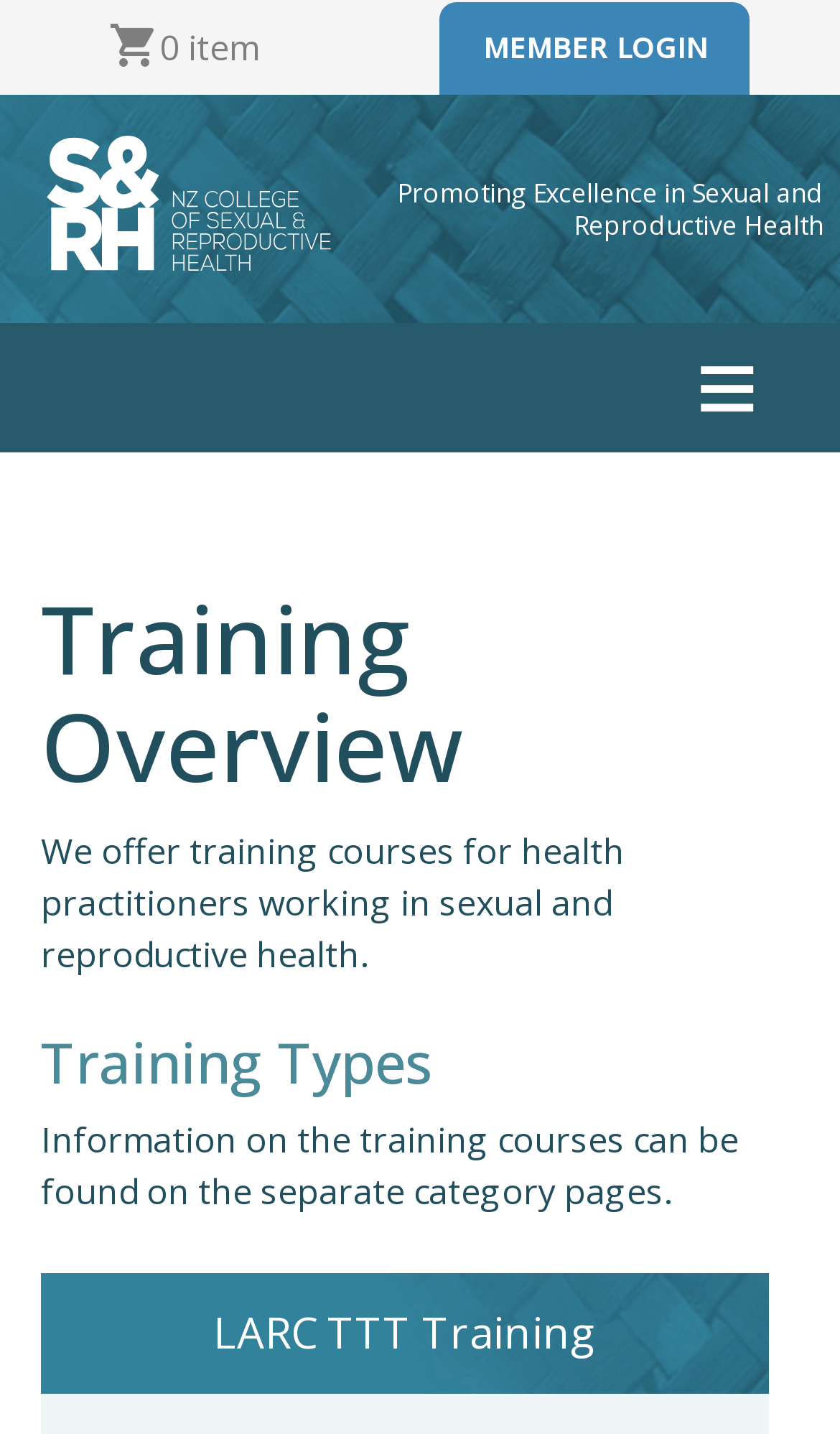Identify the bounding box coordinates of the clickable region necessary to fulfill the following instruction: "Click MEMBER LOGIN". The bounding box coordinates should be four float numbers between 0 and 1, i.e., [left, top, right, bottom].

[0.524, 0.002, 0.893, 0.069]